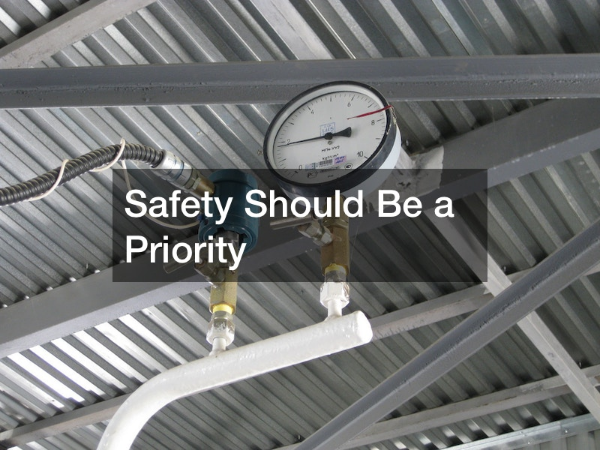Why are safety measures essential in treatment facilities?
Answer with a single word or short phrase according to what you see in the image.

for patient well-being